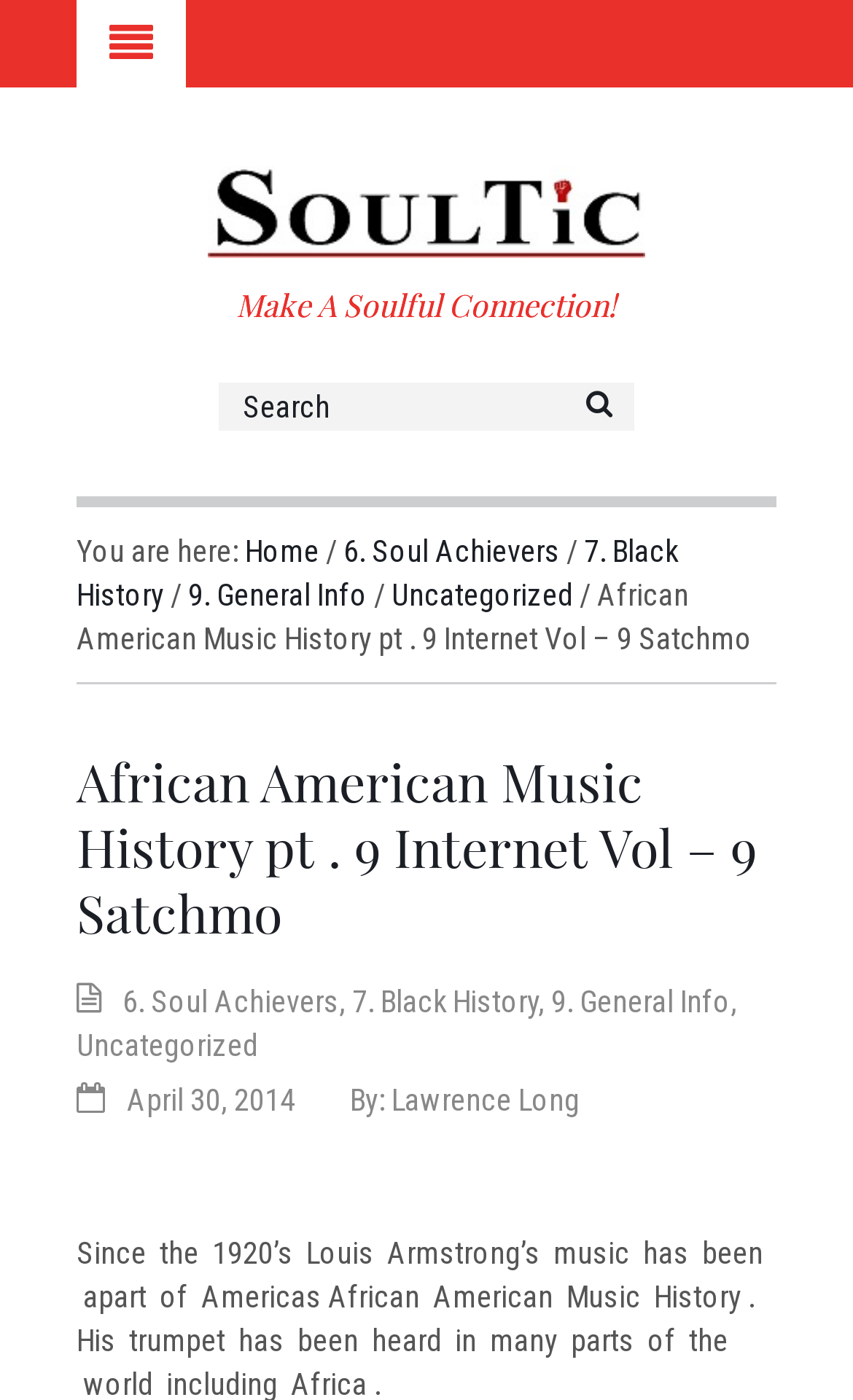Please specify the bounding box coordinates of the clickable section necessary to execute the following command: "Read about African American Music History".

[0.09, 0.536, 0.91, 0.677]